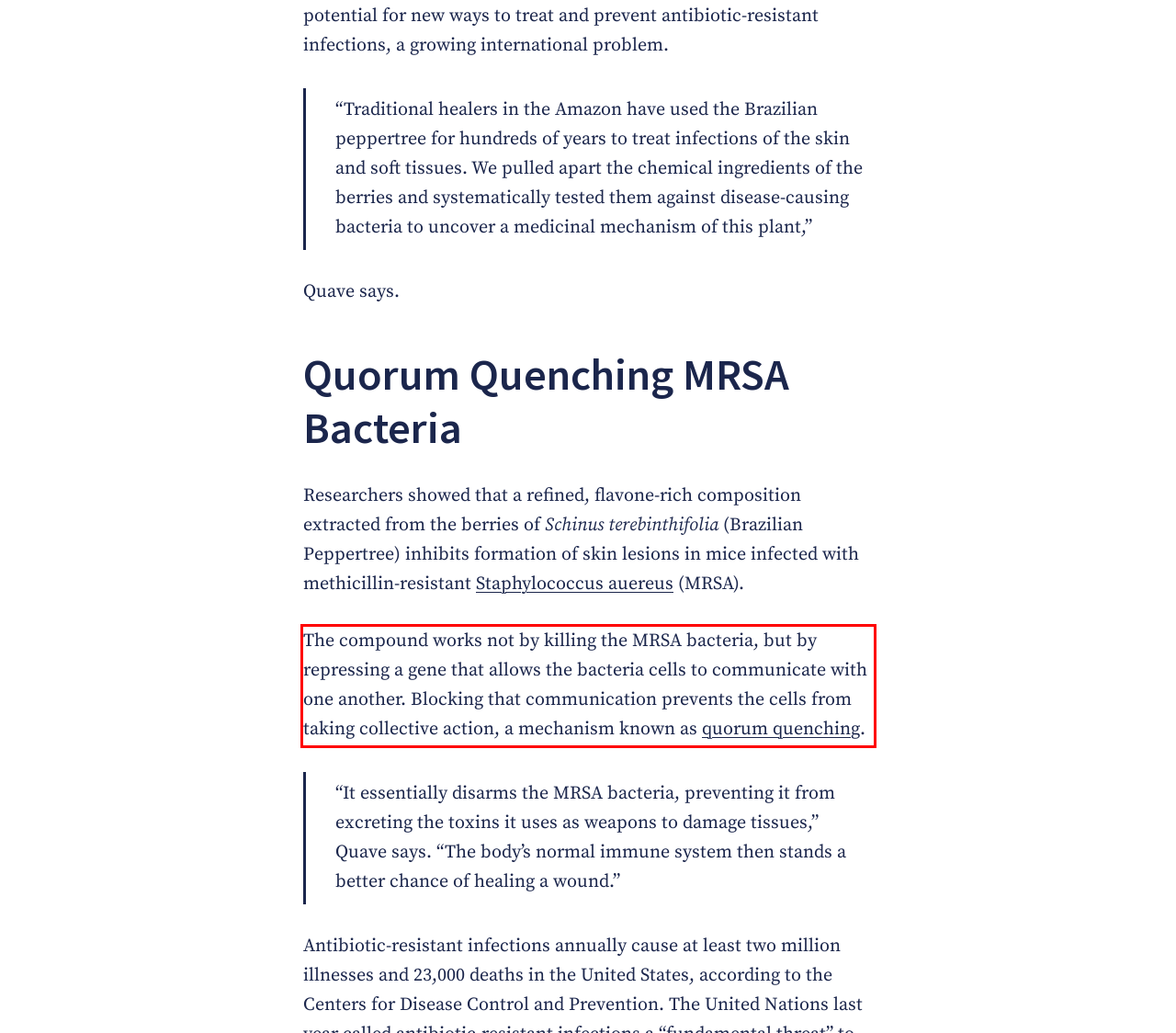Observe the screenshot of the webpage that includes a red rectangle bounding box. Conduct OCR on the content inside this red bounding box and generate the text.

The compound works not by killing the MRSA bacteria, but by repressing a gene that allows the bacteria cells to communicate with one another. Blocking that communication prevents the cells from taking collective action, a mechanism known as quorum quenching.